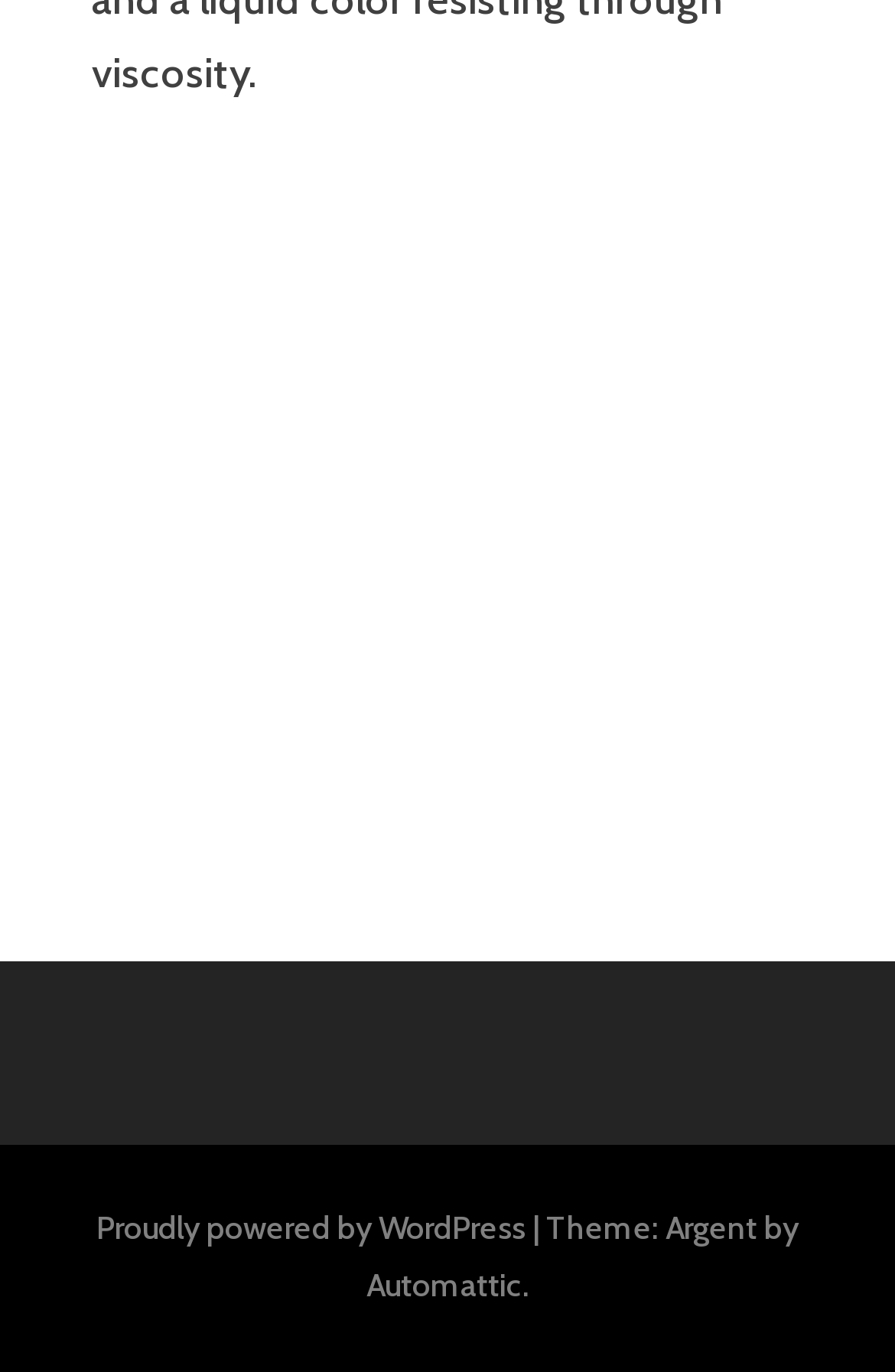How many links are in the complementary element?
Answer the question with a single word or phrase by looking at the picture.

2